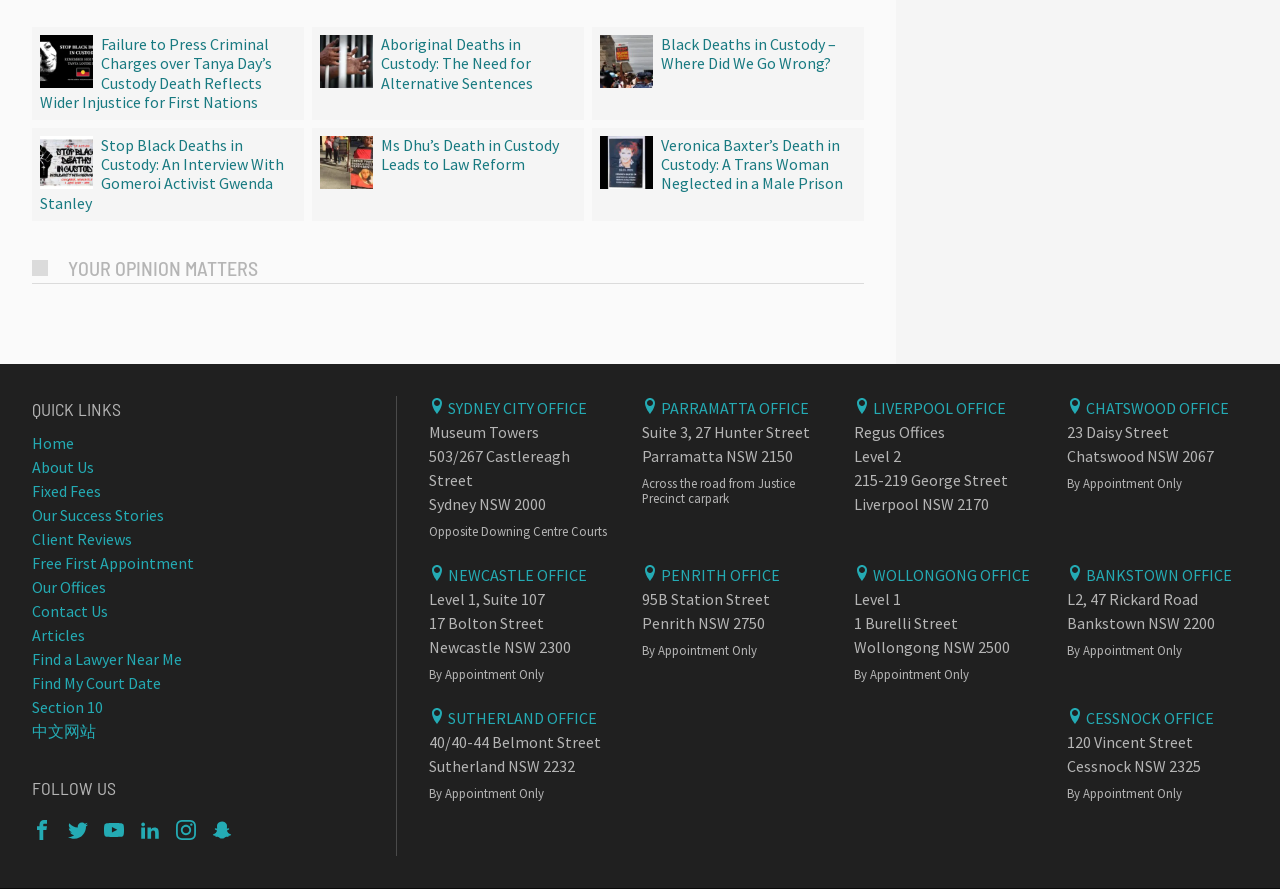Please locate the bounding box coordinates of the element's region that needs to be clicked to follow the instruction: "Click on Sign Up". The bounding box coordinates should be provided as four float numbers between 0 and 1, i.e., [left, top, right, bottom].

None